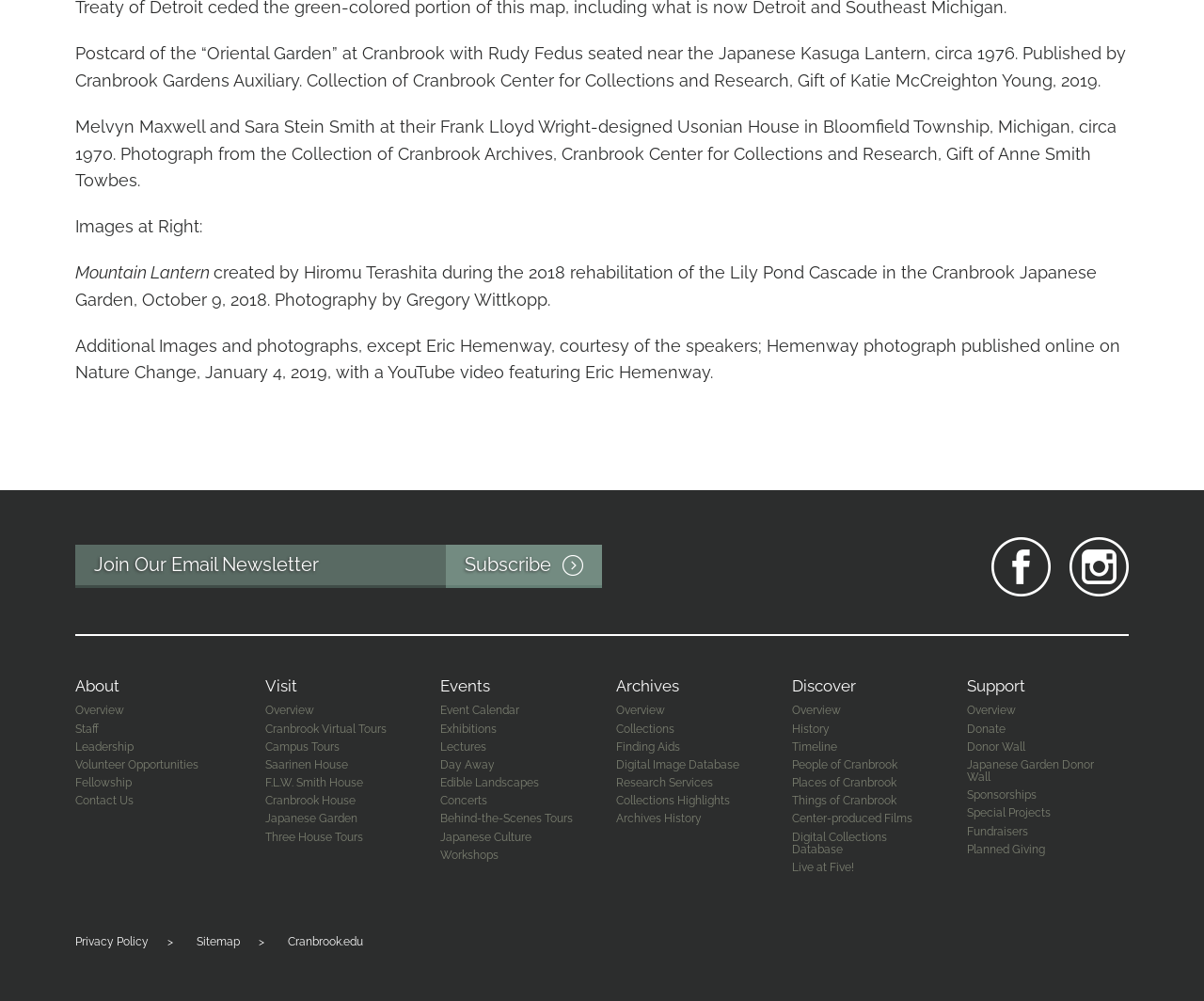Please pinpoint the bounding box coordinates for the region I should click to adhere to this instruction: "Visit the About page".

[0.062, 0.676, 0.099, 0.695]